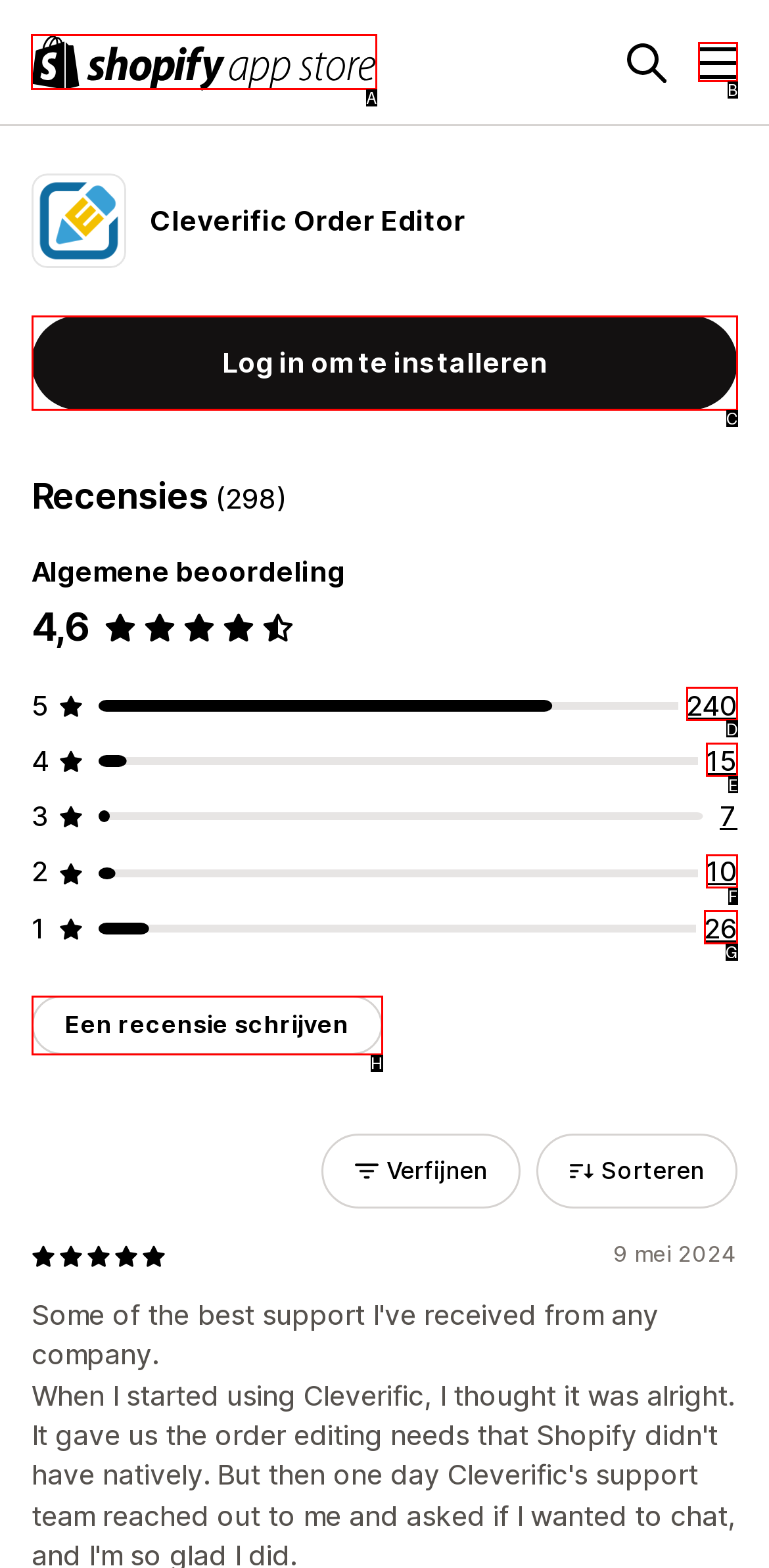Choose the UI element to click on to achieve this task: Click the logo of the Shopify App Store. Reply with the letter representing the selected element.

A